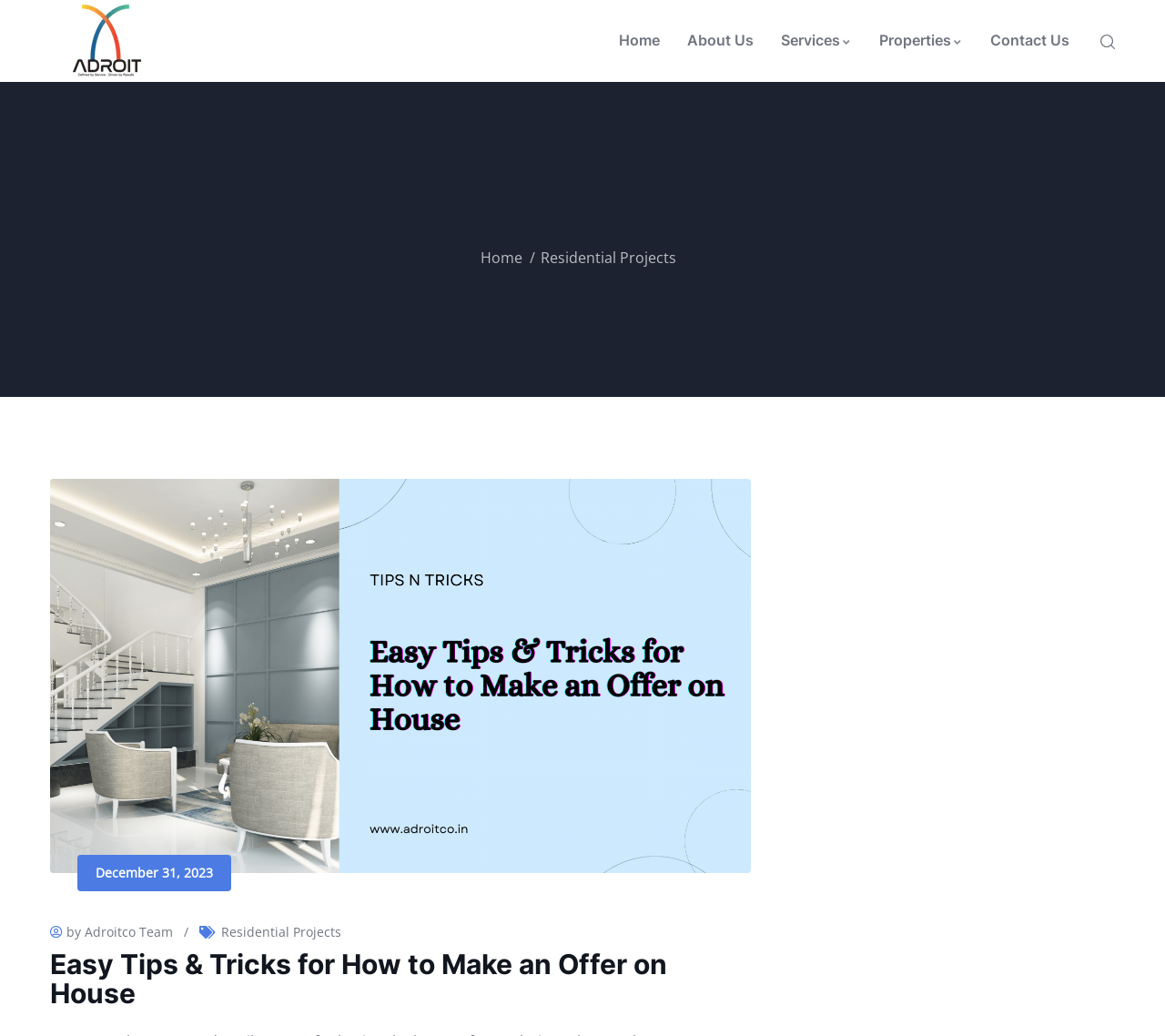Specify the bounding box coordinates for the region that must be clicked to perform the given instruction: "Click on the 'News' link".

None